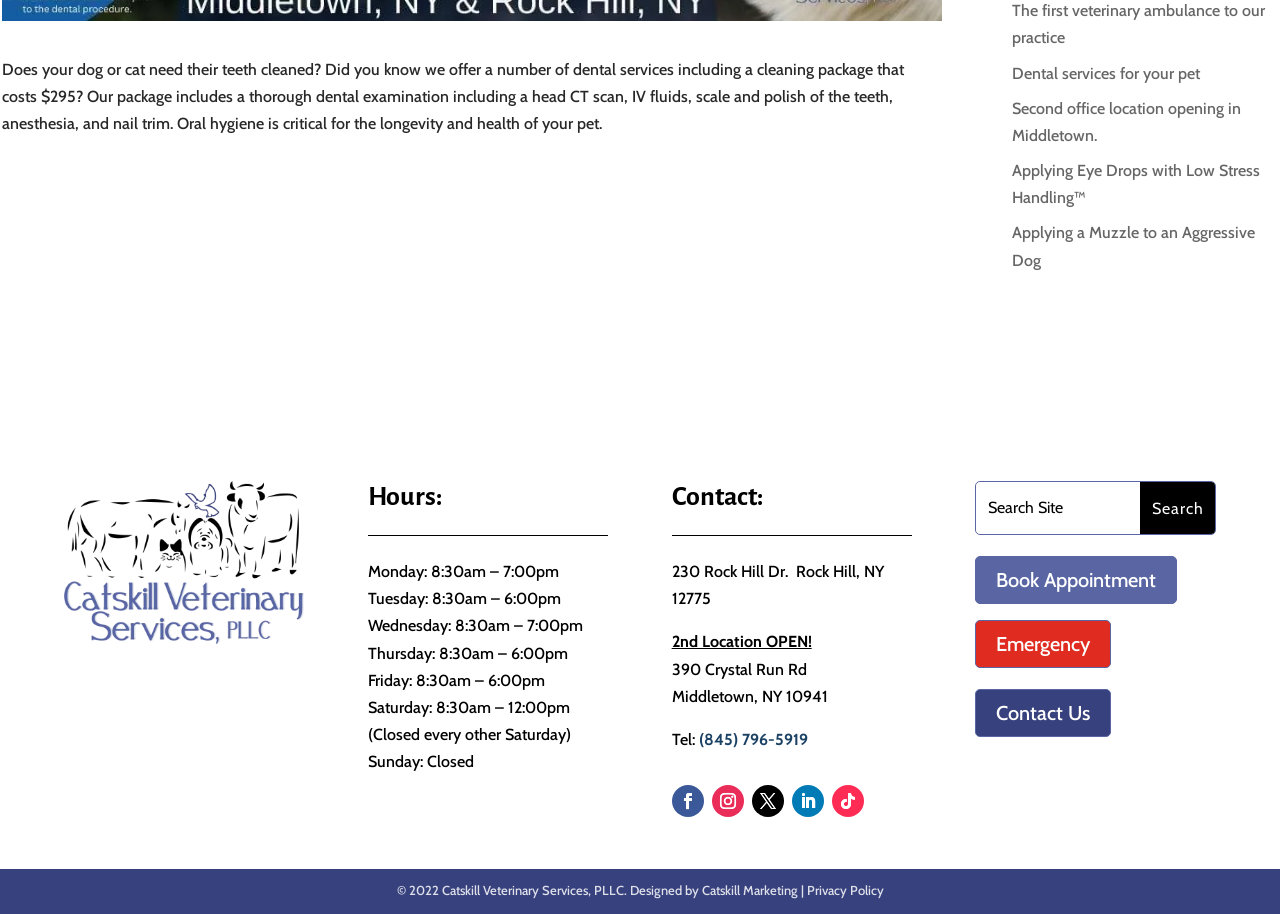Identify the bounding box coordinates for the UI element described as: "name="s" placeholder="Search Site"". The coordinates should be provided as four floats between 0 and 1: [left, top, right, bottom].

[0.763, 0.528, 0.891, 0.584]